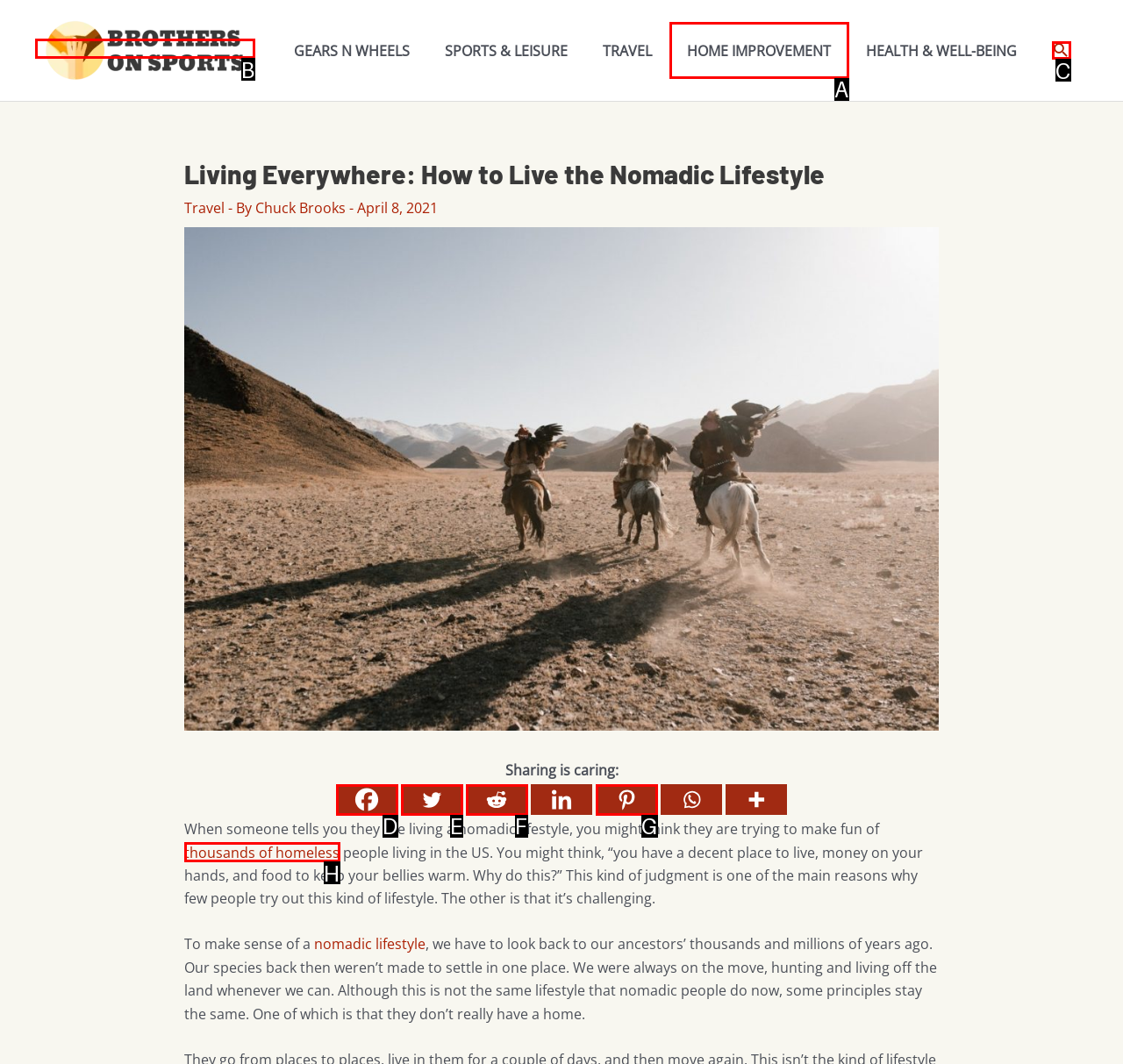Tell me the letter of the option that corresponds to the description: alt="Brothers on sports logo"
Answer using the letter from the given choices directly.

B